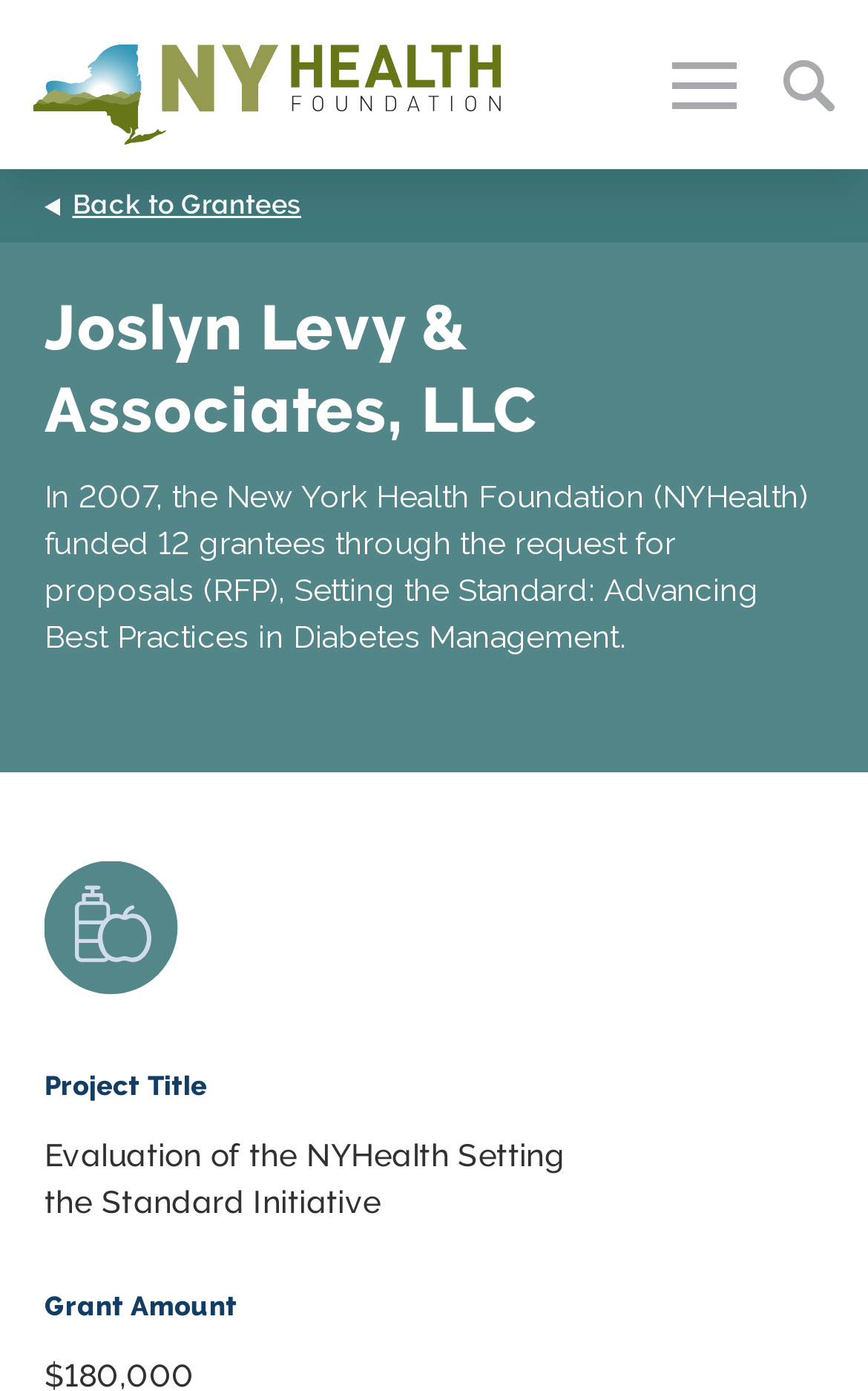Please provide the bounding box coordinates for the element that needs to be clicked to perform the instruction: "view What We Do page". The coordinates must consist of four float numbers between 0 and 1, formatted as [left, top, right, bottom].

[0.153, 0.424, 0.944, 0.455]